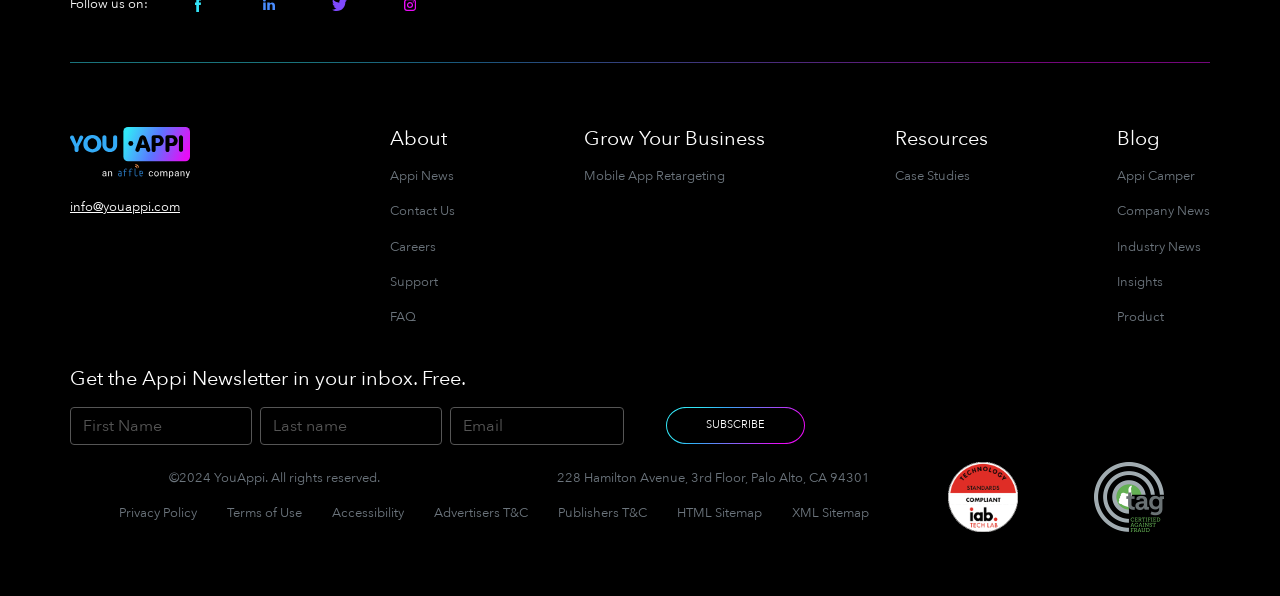Determine the bounding box coordinates of the section I need to click to execute the following instruction: "Read the Privacy Policy". Provide the coordinates as four float numbers between 0 and 1, i.e., [left, top, right, bottom].

[0.093, 0.846, 0.154, 0.876]